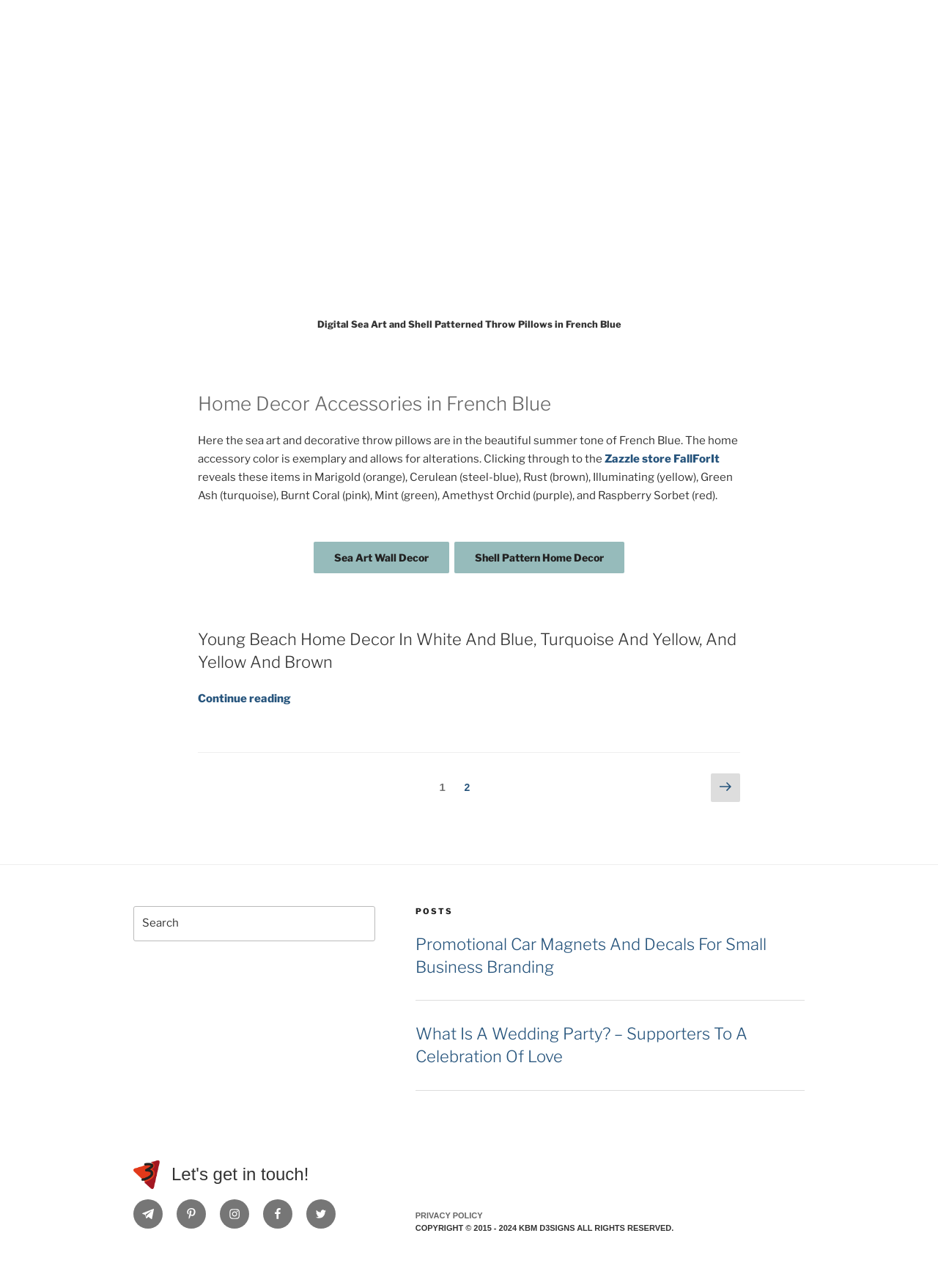Using the provided element description "Zazzle store FallForIt", determine the bounding box coordinates of the UI element.

[0.645, 0.351, 0.767, 0.361]